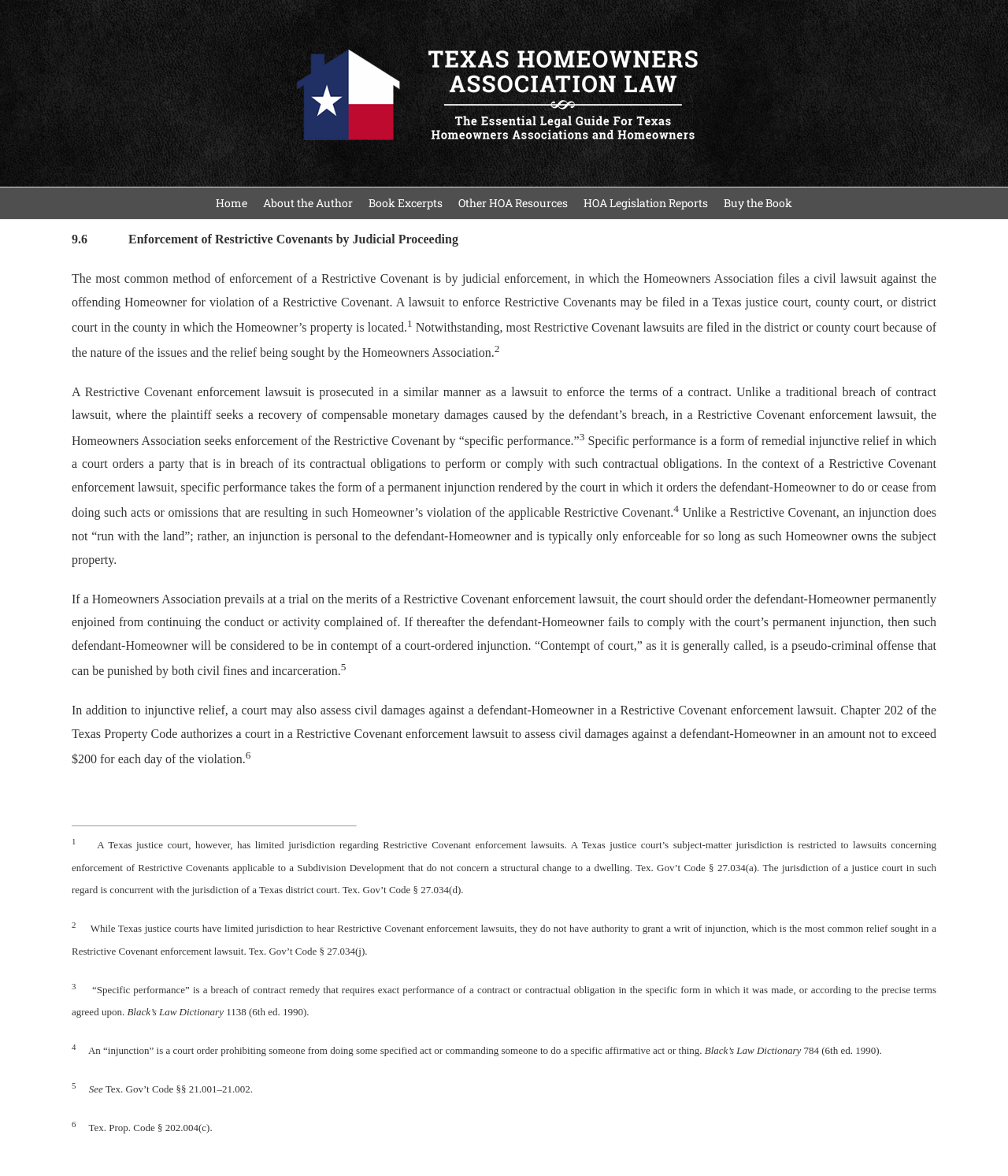Given the element description: "Home", predict the bounding box coordinates of the UI element it refers to, using four float numbers between 0 and 1, i.e., [left, top, right, bottom].

[0.214, 0.159, 0.245, 0.186]